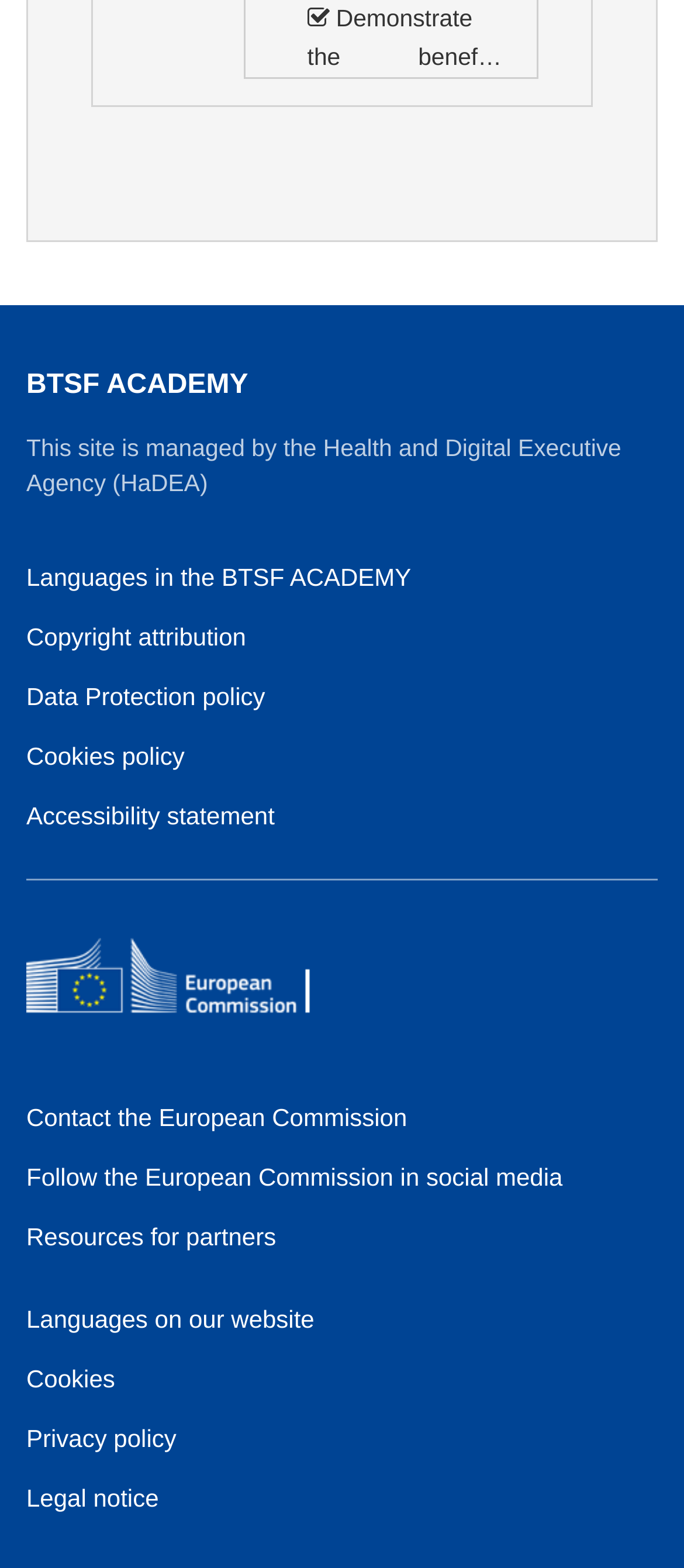What is the name of the academy?
Using the information from the image, provide a comprehensive answer to the question.

The name of the academy can be found in the top-left corner of the webpage, where it is written in a static text element with the bounding box coordinates [0.038, 0.236, 0.363, 0.255].